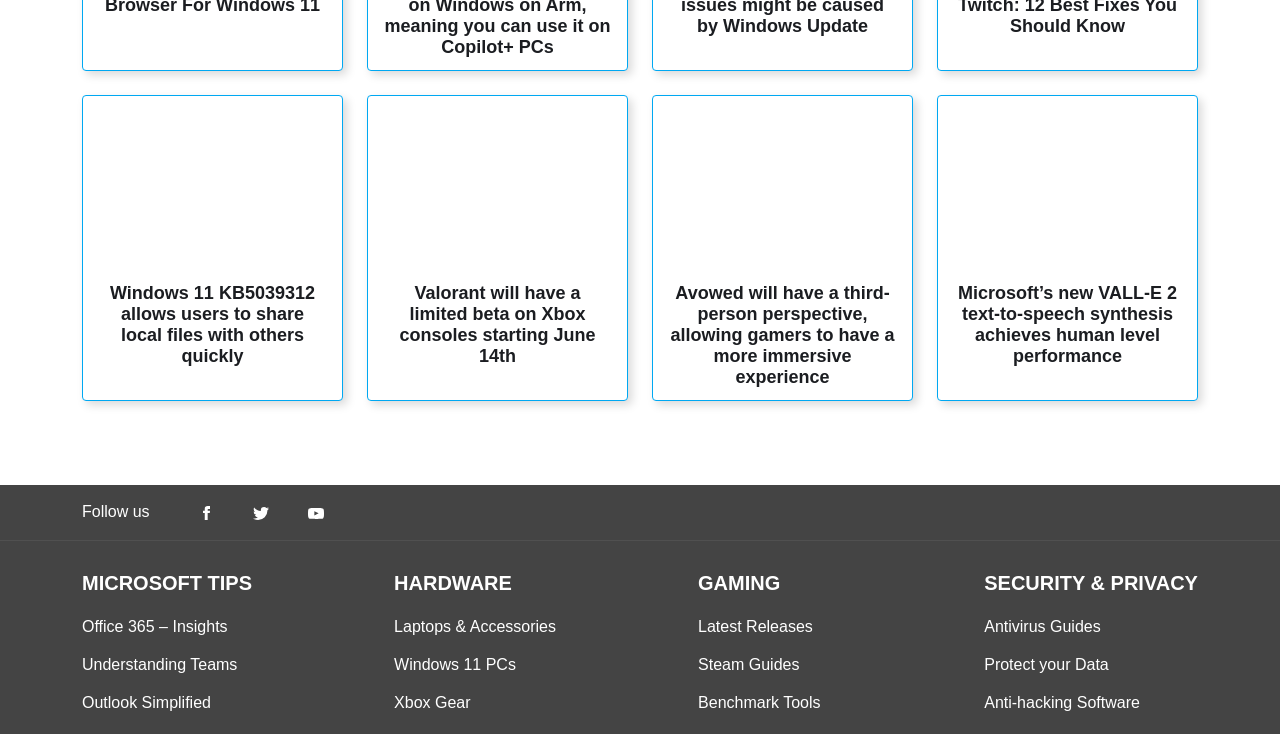Utilize the information from the image to answer the question in detail:
How many categories are available in the webpage?

There are four categories available in the webpage, namely MICROSOFT TIPS, HARDWARE, GAMING, and SECURITY & PRIVACY, which are used to categorize the various links and articles.